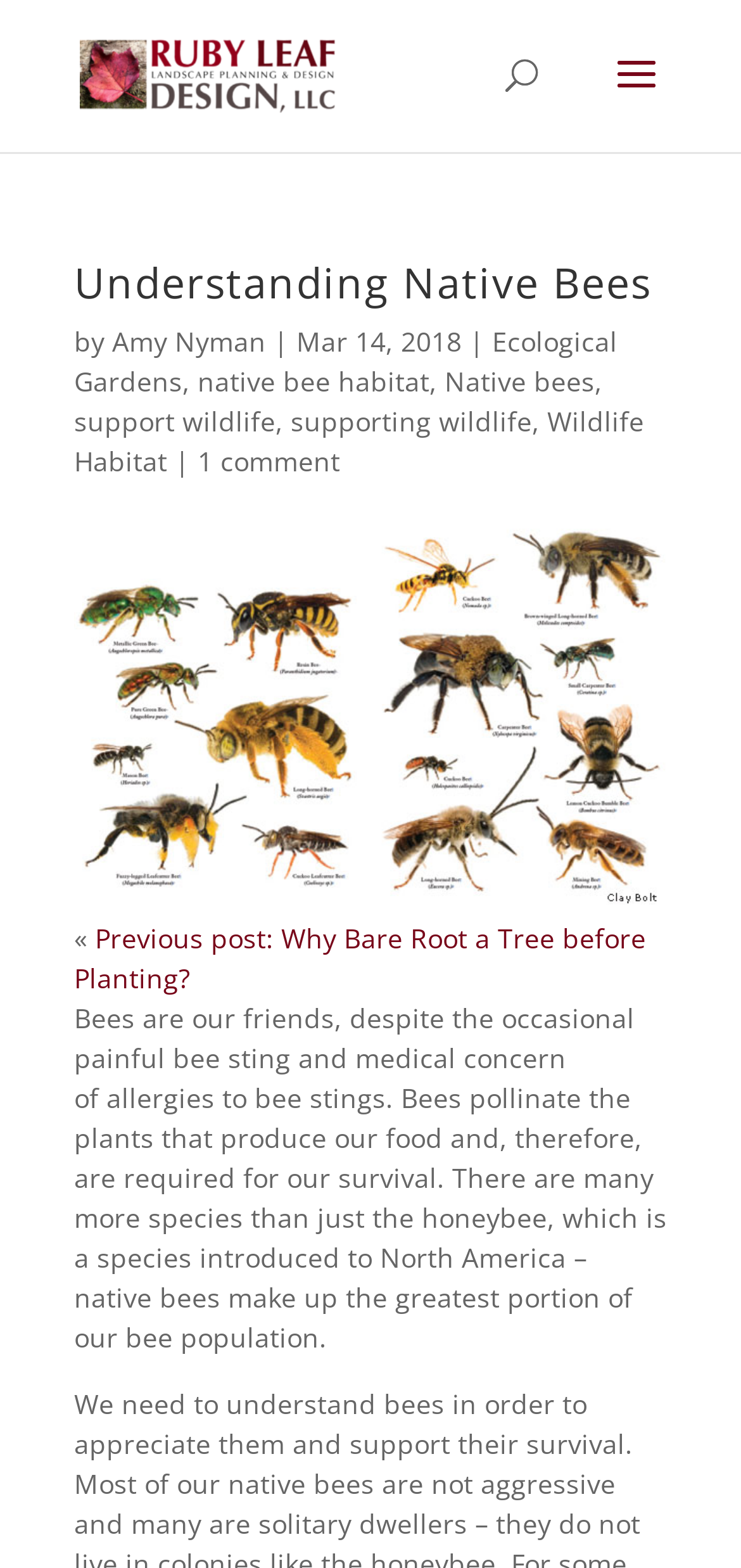How many comments does the article Understanding Native Bees have?
Answer the question with a detailed and thorough explanation.

The number of comments can be found by looking at the link following the text '|'. The link has the text '1 comment', indicating that the article has one comment.